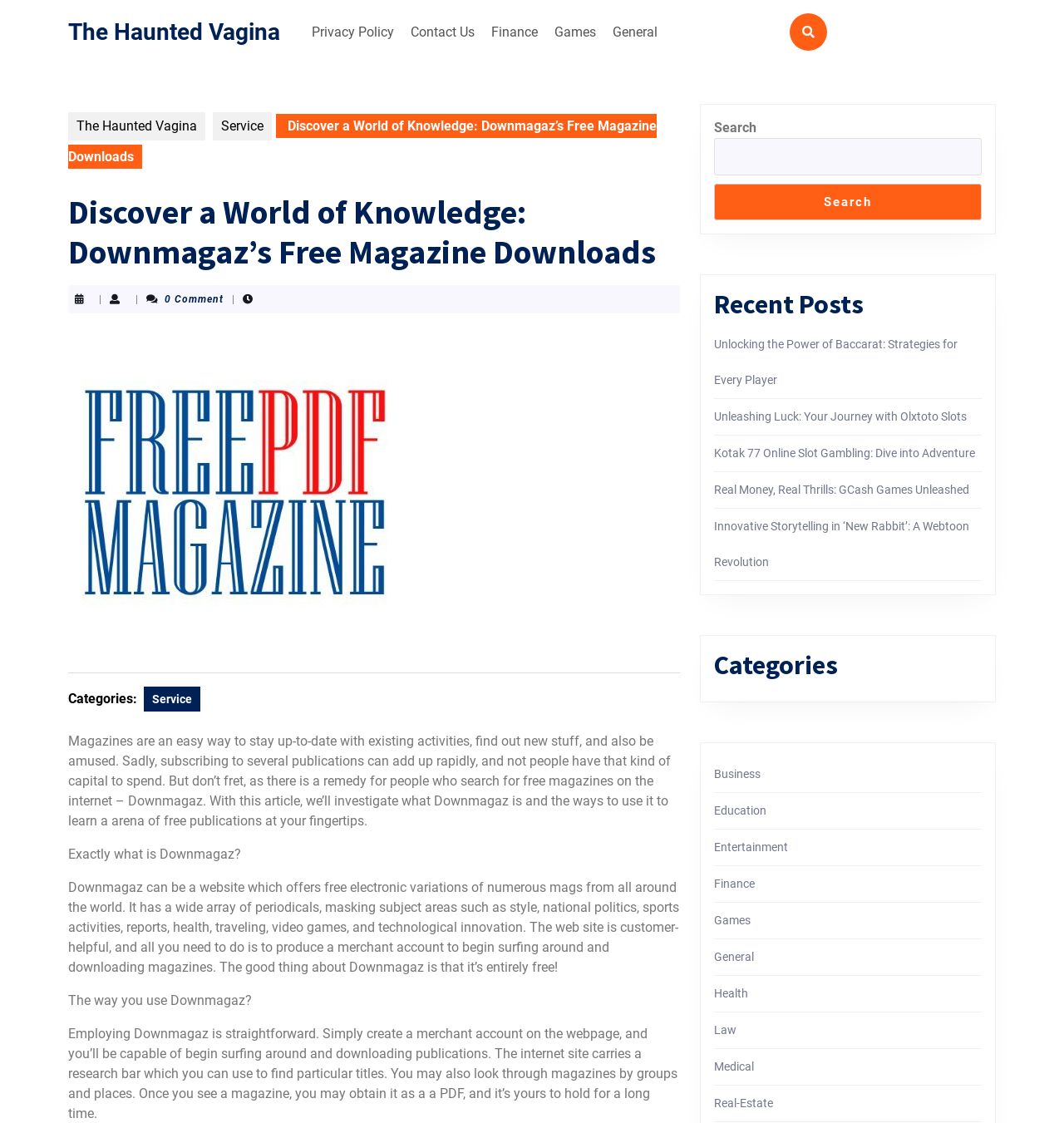Please specify the bounding box coordinates of the clickable section necessary to execute the following command: "Check recent posts".

None